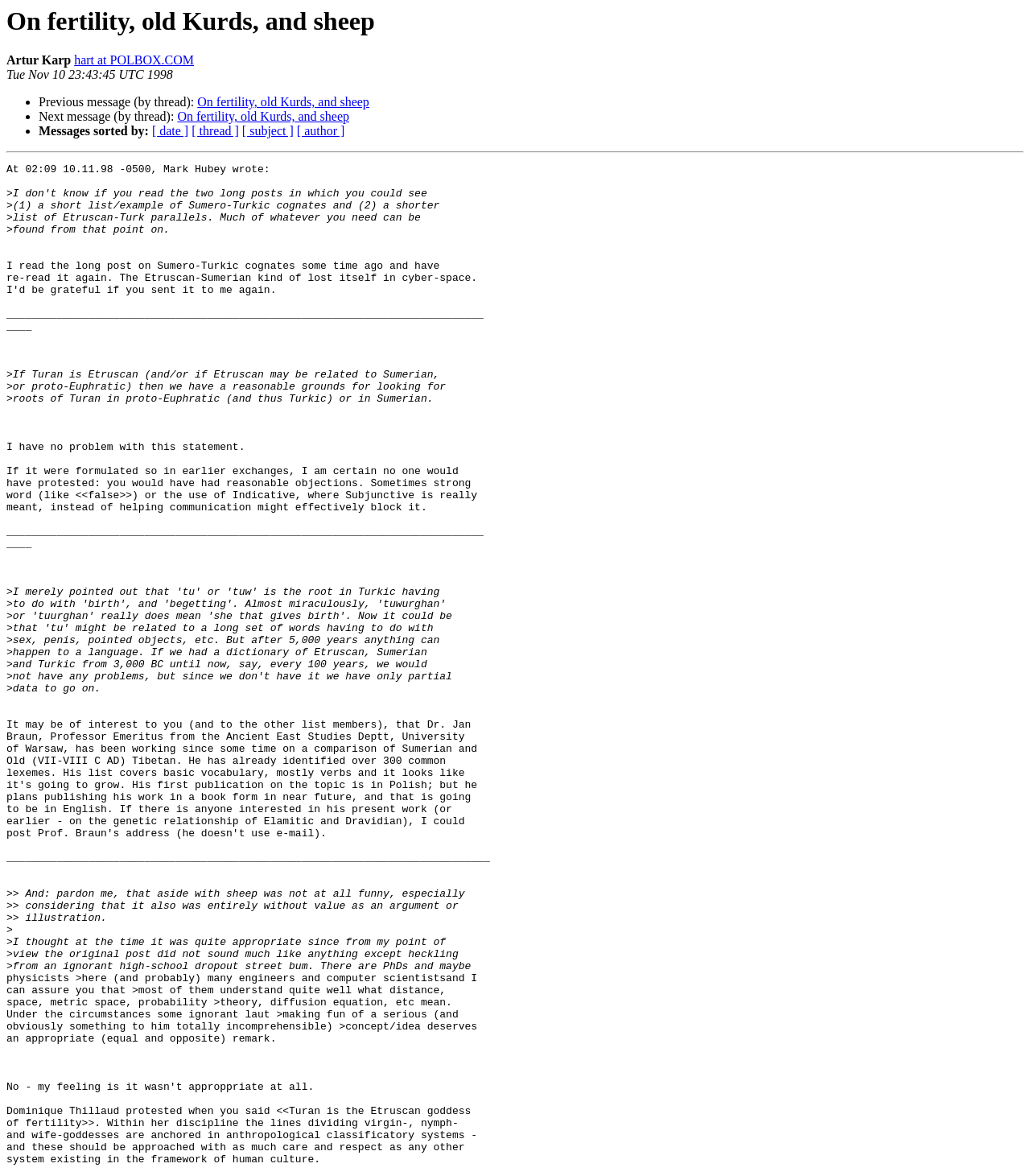Locate the heading on the webpage and return its text.

On fertility, old Kurds, and sheep